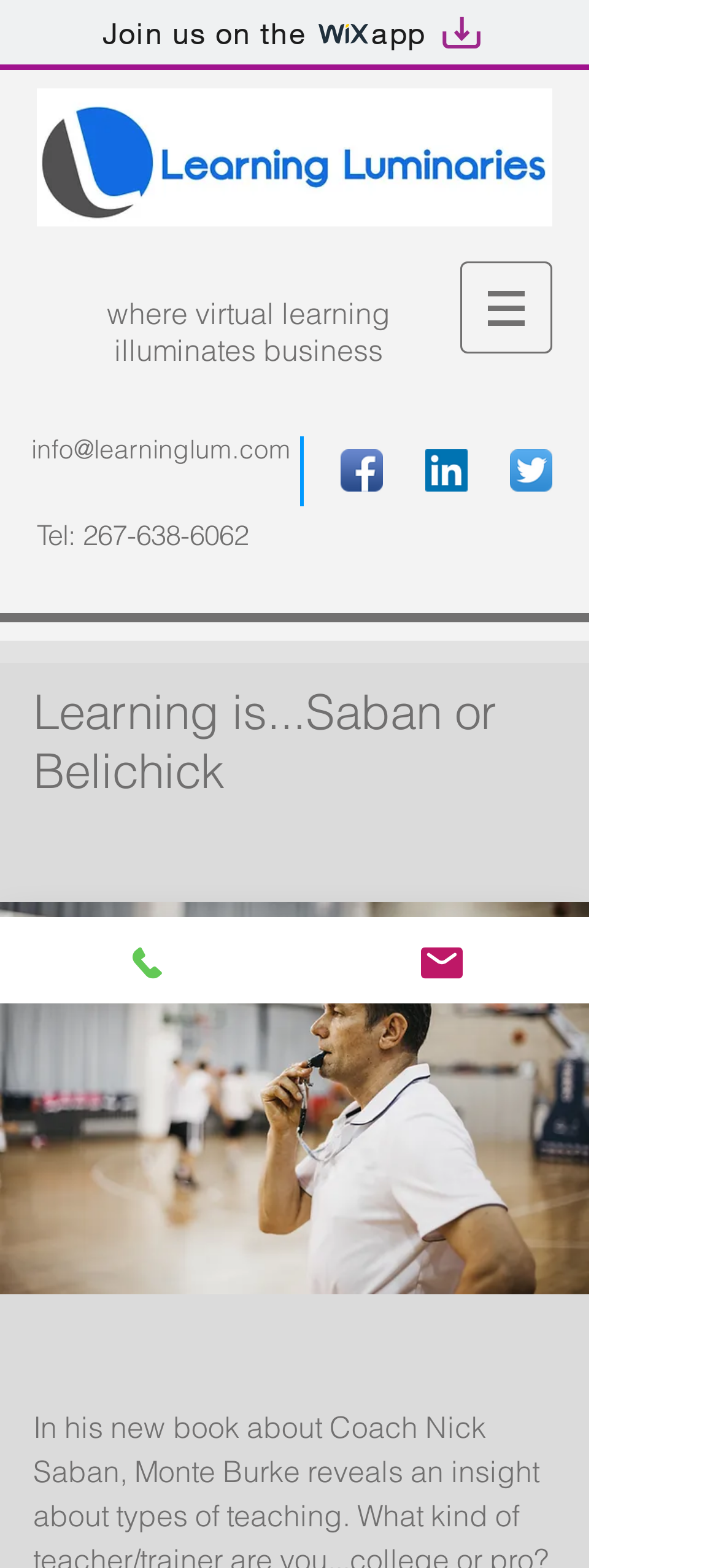What is the phone number of the website?
Please give a detailed and elaborate explanation in response to the question.

I found the phone number by looking at the 'Tel:' section which is followed by the phone number '267-638-6062'. This suggests that the phone number is associated with the website.